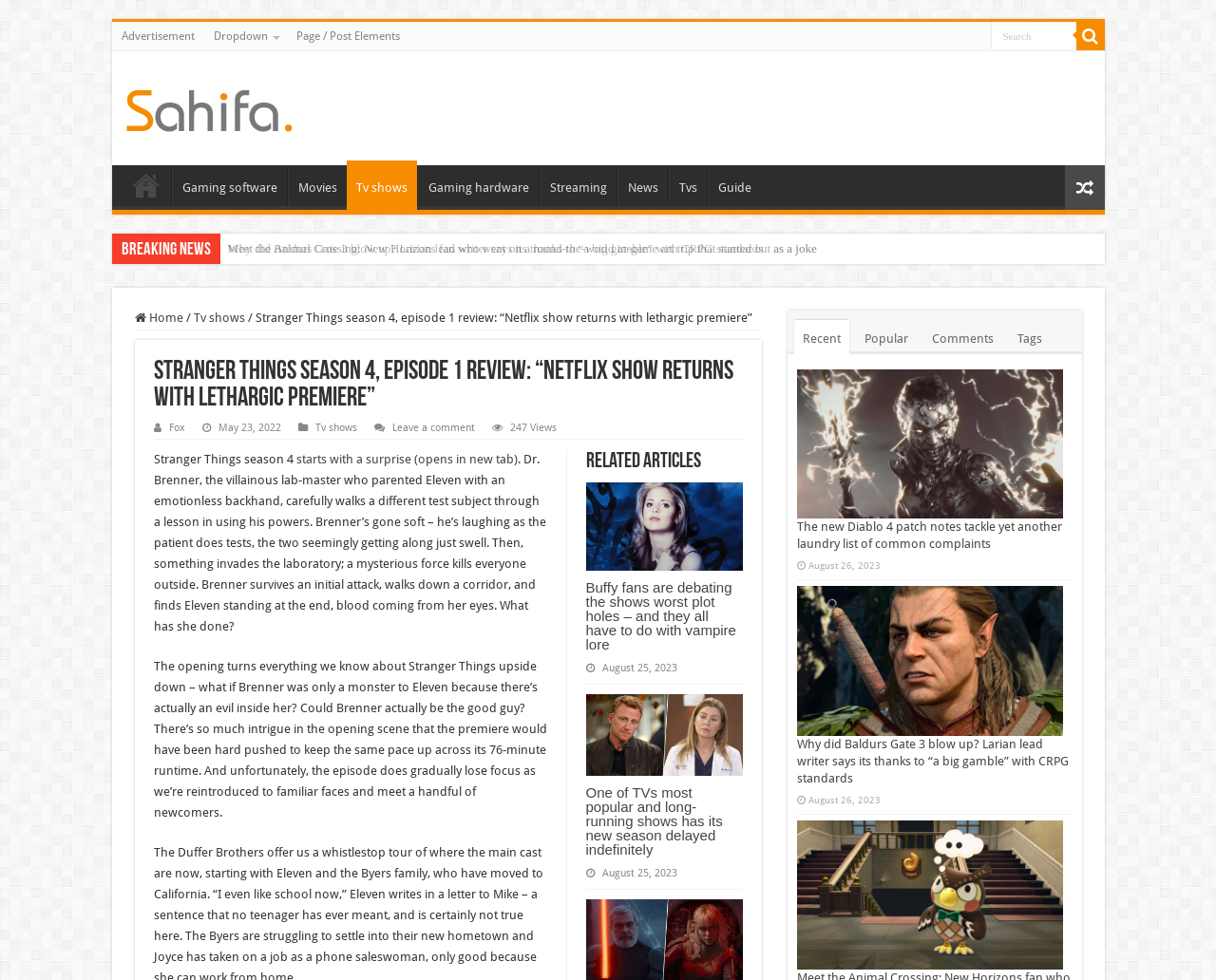Please specify the bounding box coordinates in the format (top-left x, top-left y, bottom-right x, bottom-right y), with all values as floating point numbers between 0 and 1. Identify the bounding box of the UI element described by: Guide

[0.582, 0.168, 0.625, 0.209]